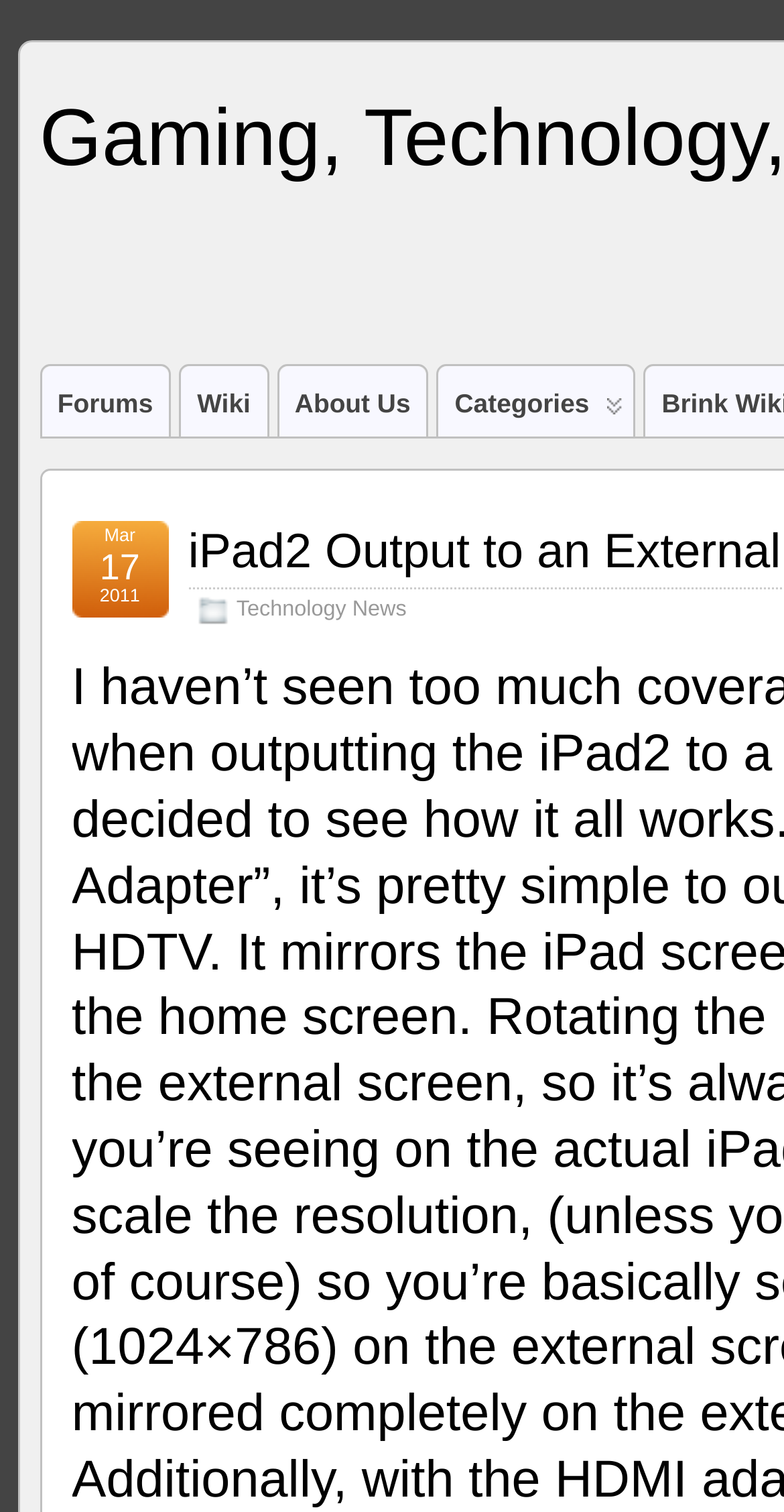Identify the webpage's primary heading and generate its text.

iPad2 Output to an External Screen